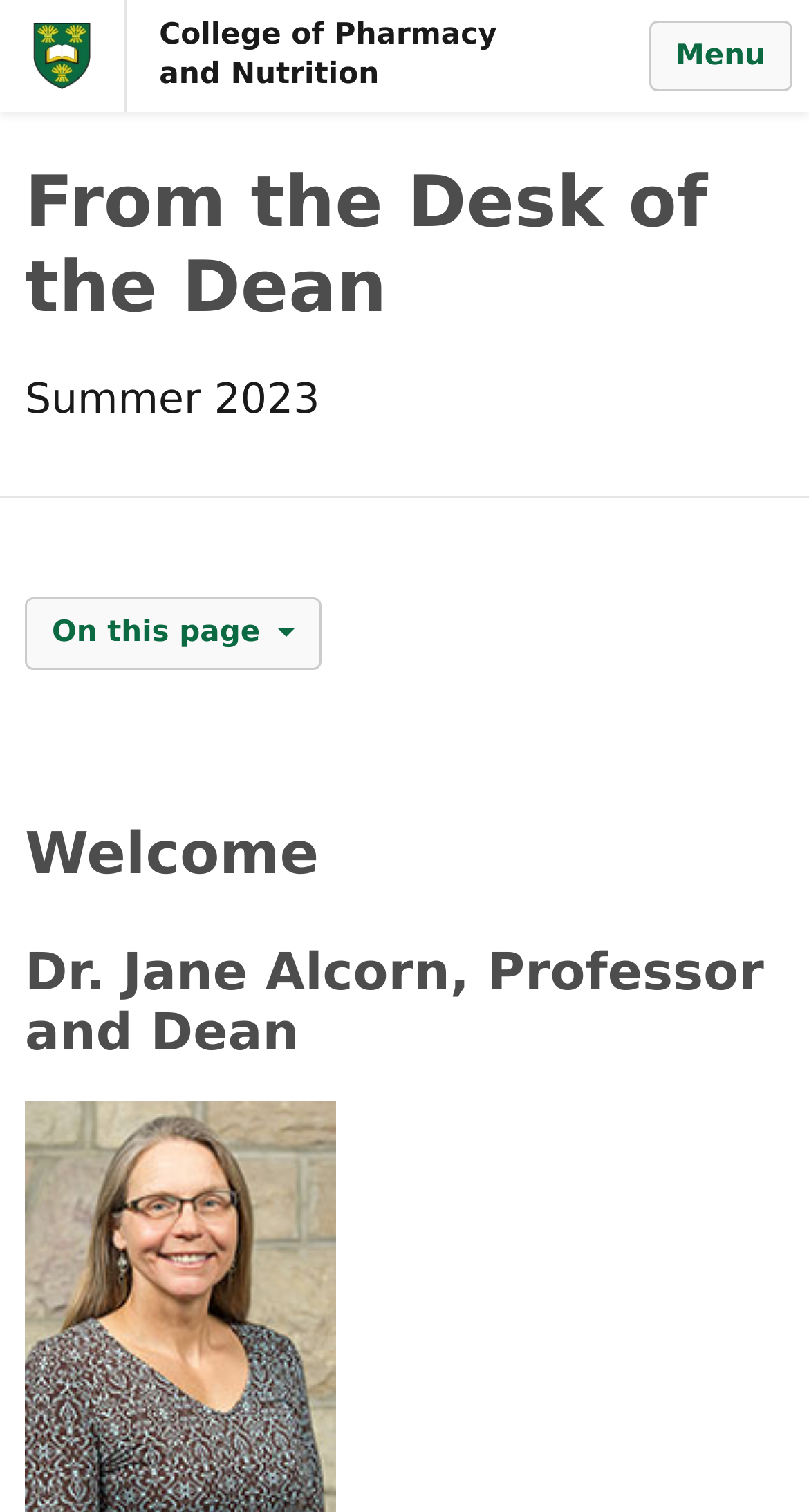What is the name of the university?
Using the information from the image, provide a comprehensive answer to the question.

I found the answer by looking at the link element with the text 'University of Saskatchewan' which is located at the top left corner of the webpage.